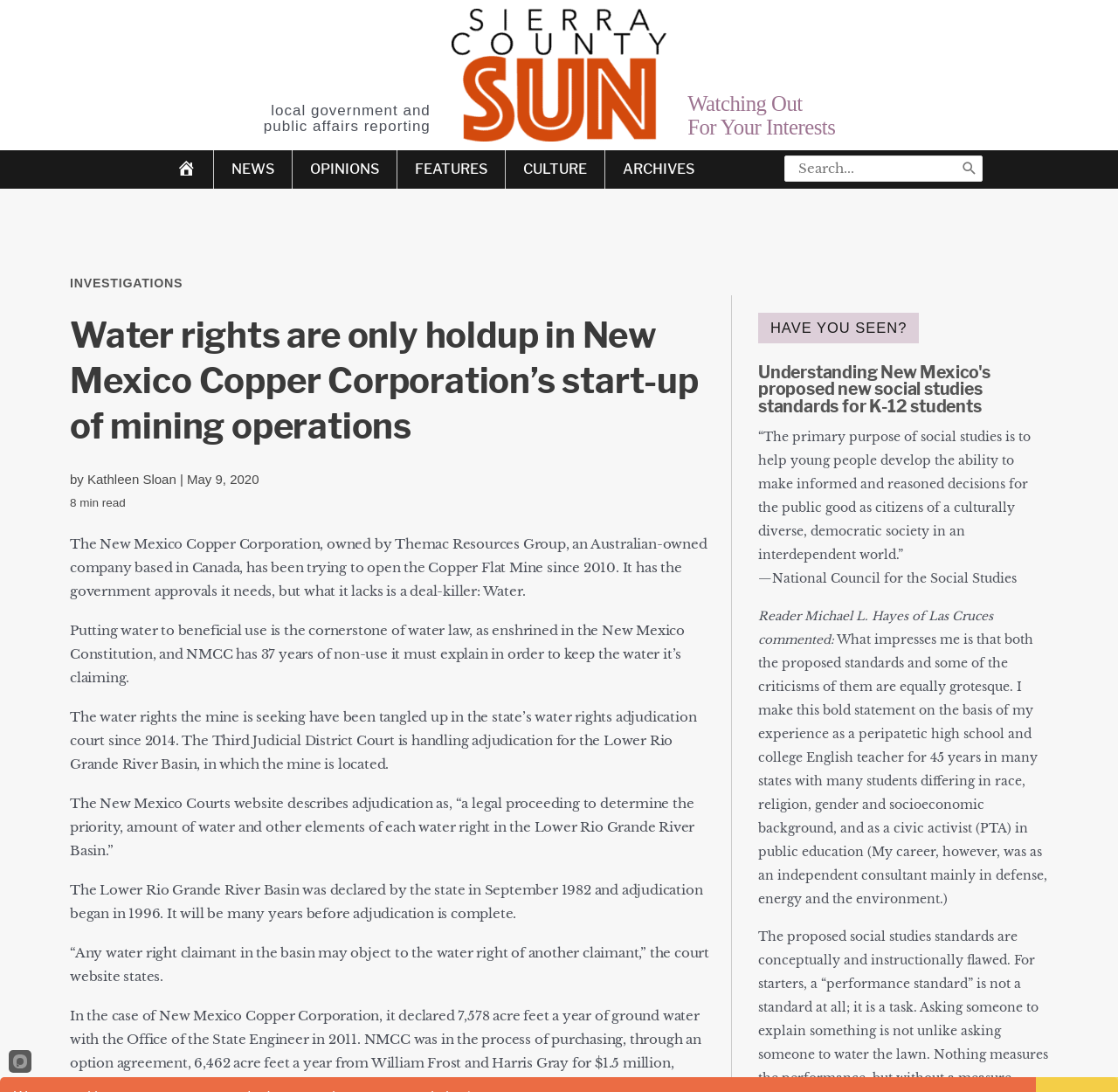Using the provided description Opinions, find the bounding box coordinates for the UI element. Provide the coordinates in (top-left x, top-left y, bottom-right x, bottom-right y) format, ensuring all values are between 0 and 1.

[0.262, 0.138, 0.355, 0.173]